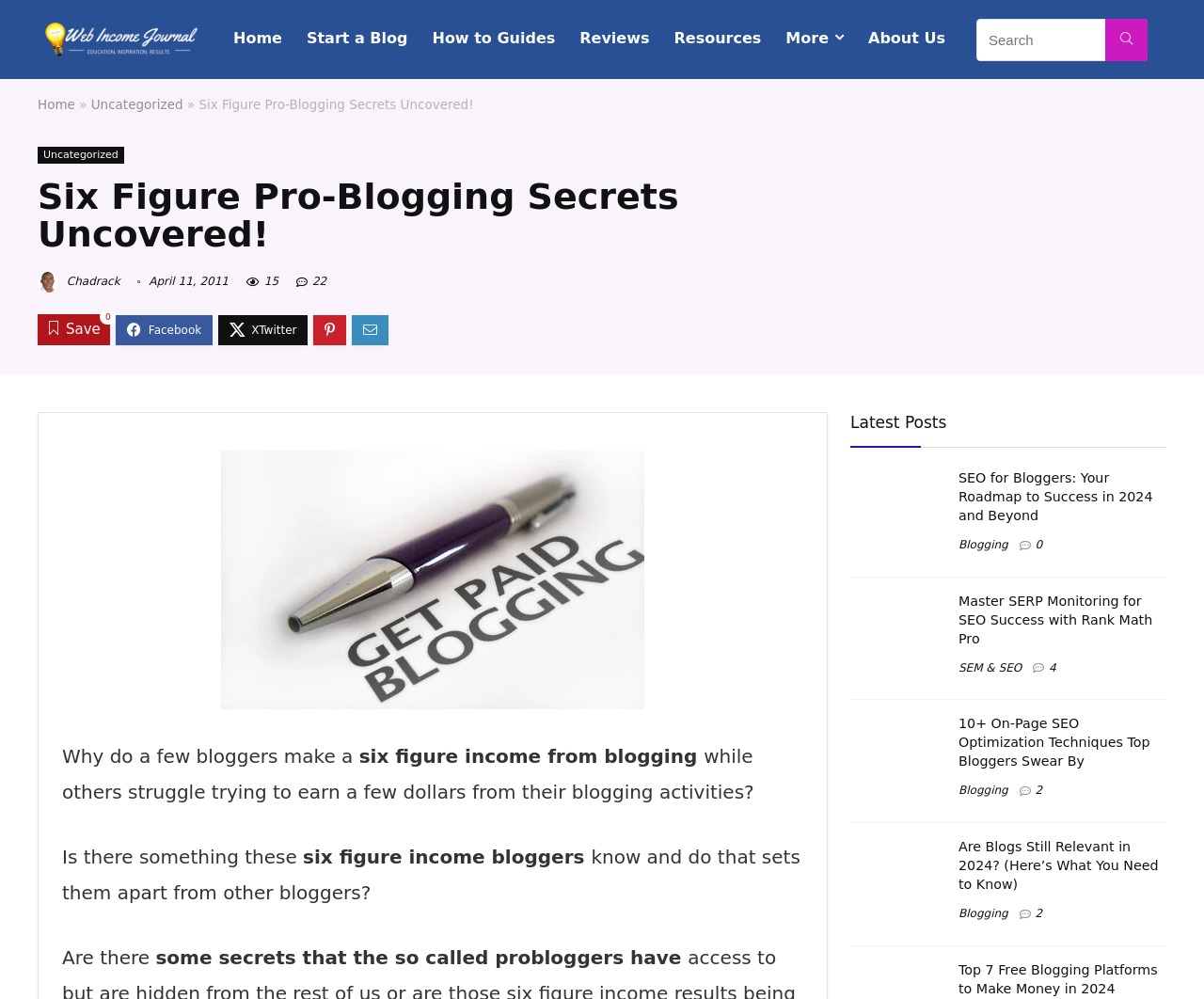Explain the features and main sections of the webpage comprehensively.

This webpage is about blogging and making money online. At the top, there is a header section with a logo and a navigation menu that includes links to "Home", "Start a Blog", "How to Guides", "Reviews", "Resources", and "About Us". On the right side of the header, there is a search bar with a search button.

Below the header, there is a section with a heading "Six Figure Pro-Blogging Secrets Uncovered!" and a subheading that asks a question about why some bloggers make a six-figure income while others struggle to earn a few dollars. This section also includes a link to "Make money blogging" with an image.

The main content of the webpage is a list of latest blog posts, each with a heading, a link, and a category label. There are four blog posts listed, with headings such as "SEO for Bloggers: Your Roadmap to Success in 2024 and Beyond", "Master SERP Monitoring for SEO Success with Rank Math Pro", "10+ On-Page SEO Optimization Techniques Top Bloggers Swear By", and "Are Blogs Still Relevant in 2024? (Here’s What You Need to Know)". Each post has a figure with a link, and some of them have a comment count displayed.

On the right side of the webpage, there is a sidebar with a section titled "Latest Posts" and a list of links to other blog posts.